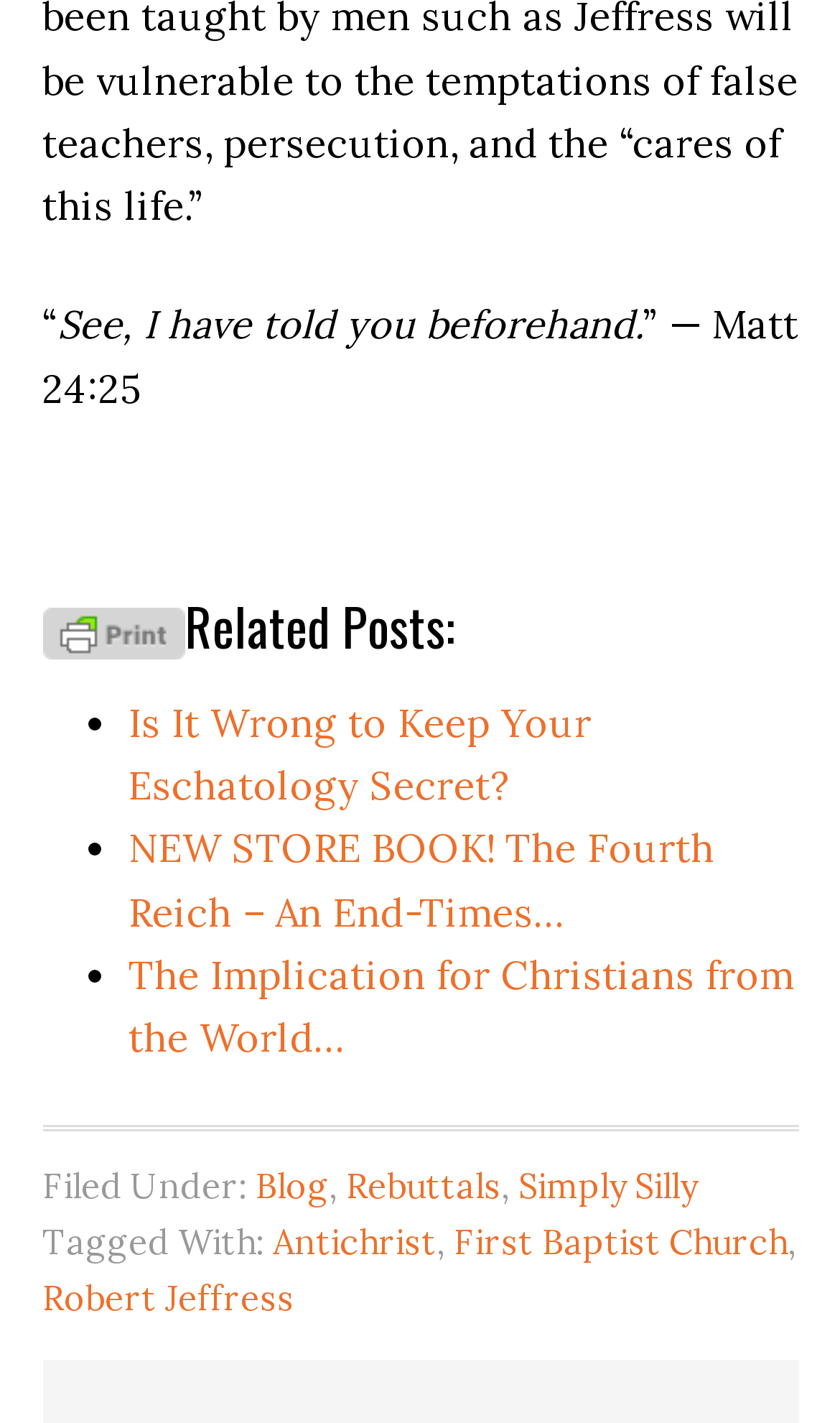Please give a short response to the question using one word or a phrase:
What is the last tag mentioned in the footer?

Robert Jeffress